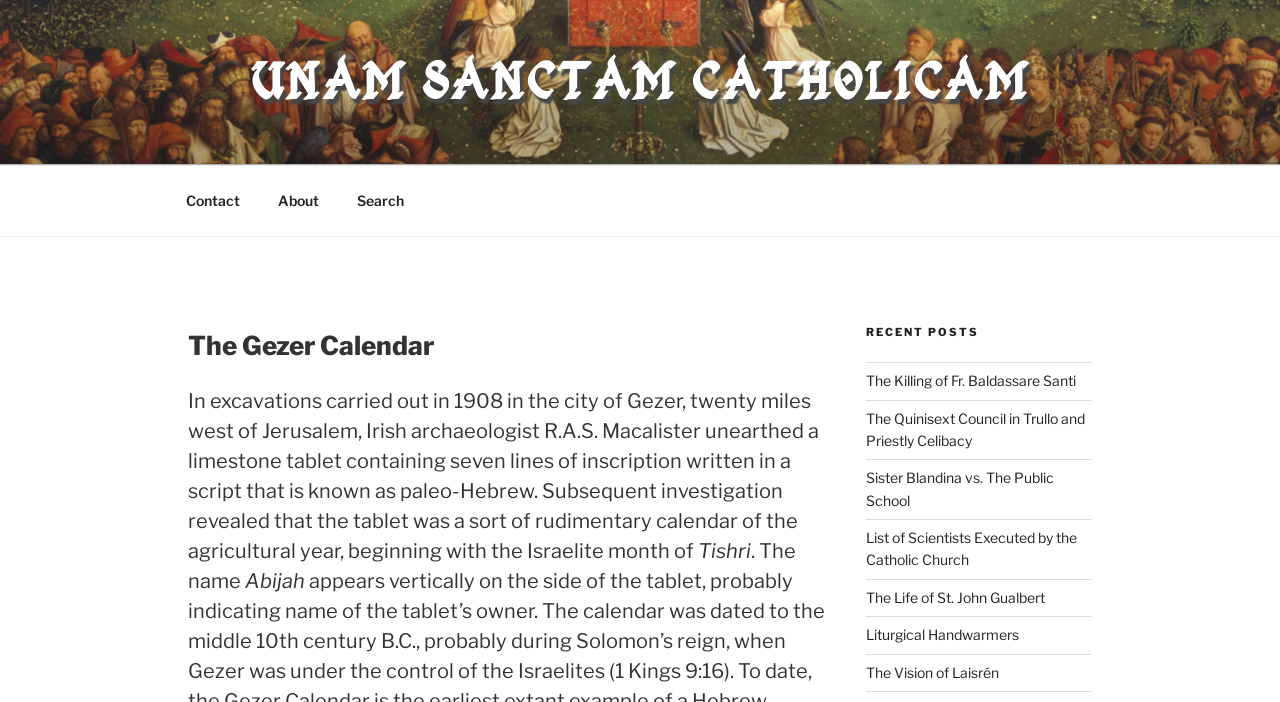Pinpoint the bounding box coordinates of the clickable area necessary to execute the following instruction: "visit the 'The Killing of Fr. Baldassare Santi' post". The coordinates should be given as four float numbers between 0 and 1, namely [left, top, right, bottom].

[0.677, 0.53, 0.841, 0.554]